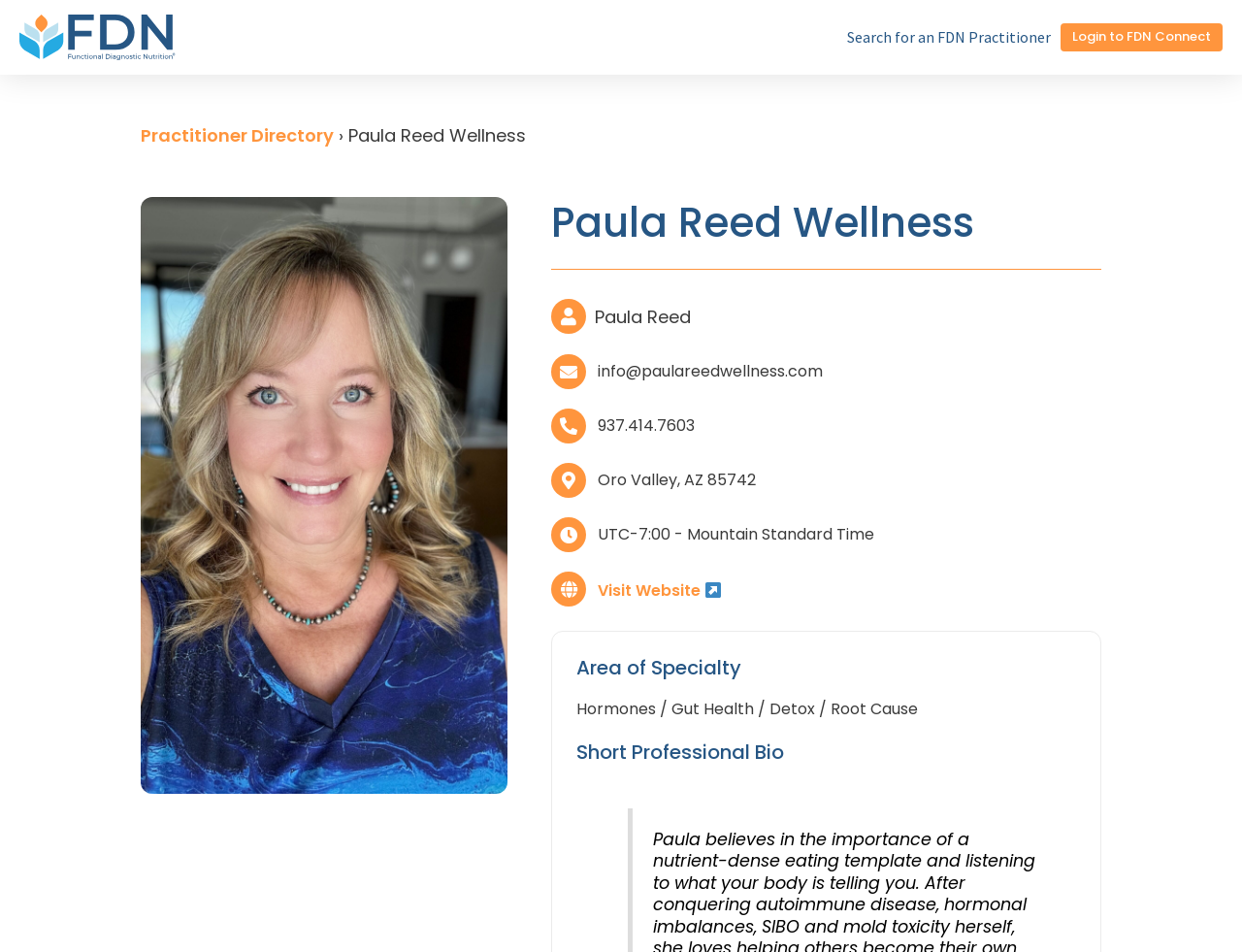What is the practitioner's email address?
Your answer should be a single word or phrase derived from the screenshot.

info@paulareedwellness.com